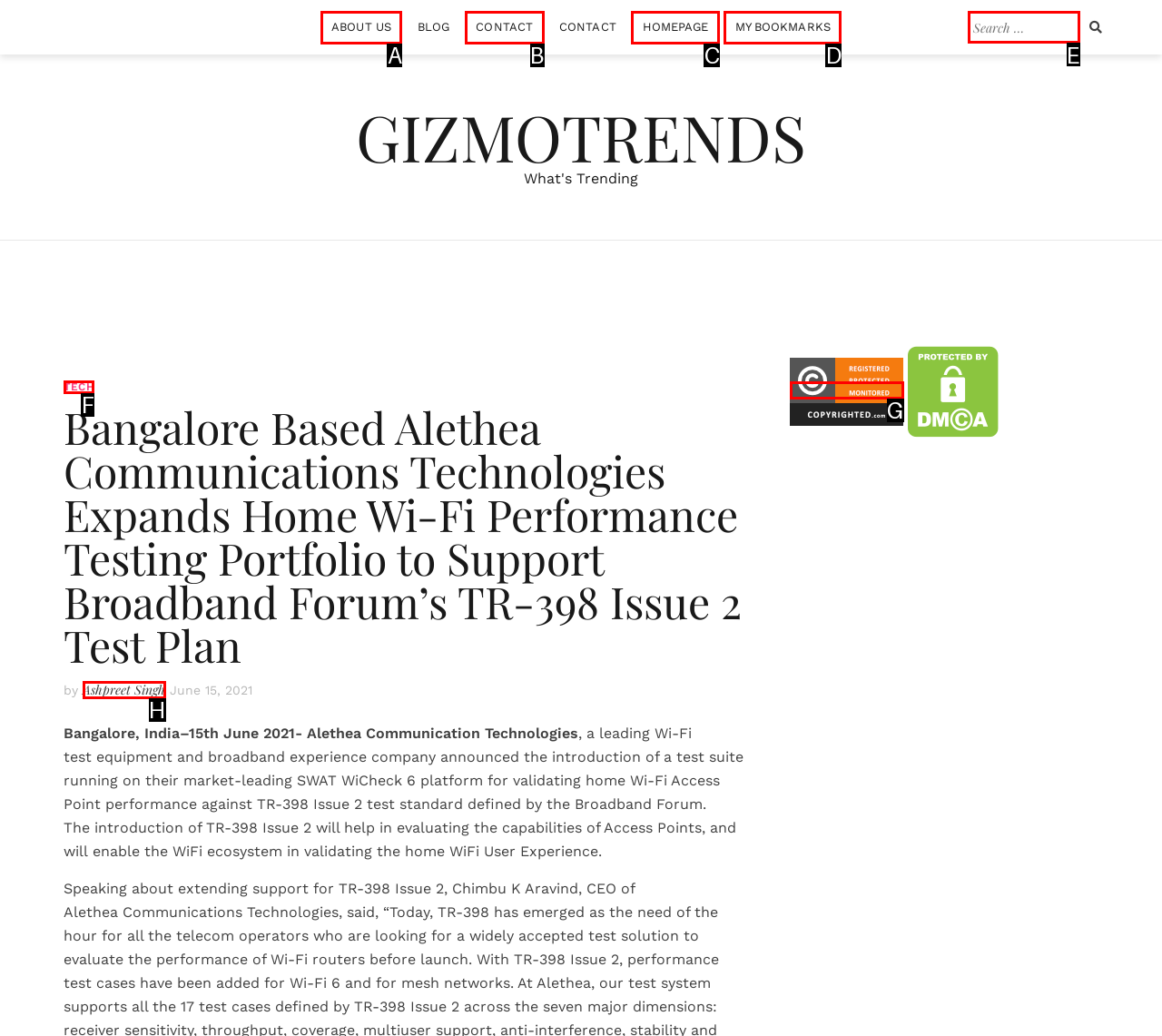Tell me which one HTML element I should click to complete the following task: Search for something
Answer with the option's letter from the given choices directly.

E